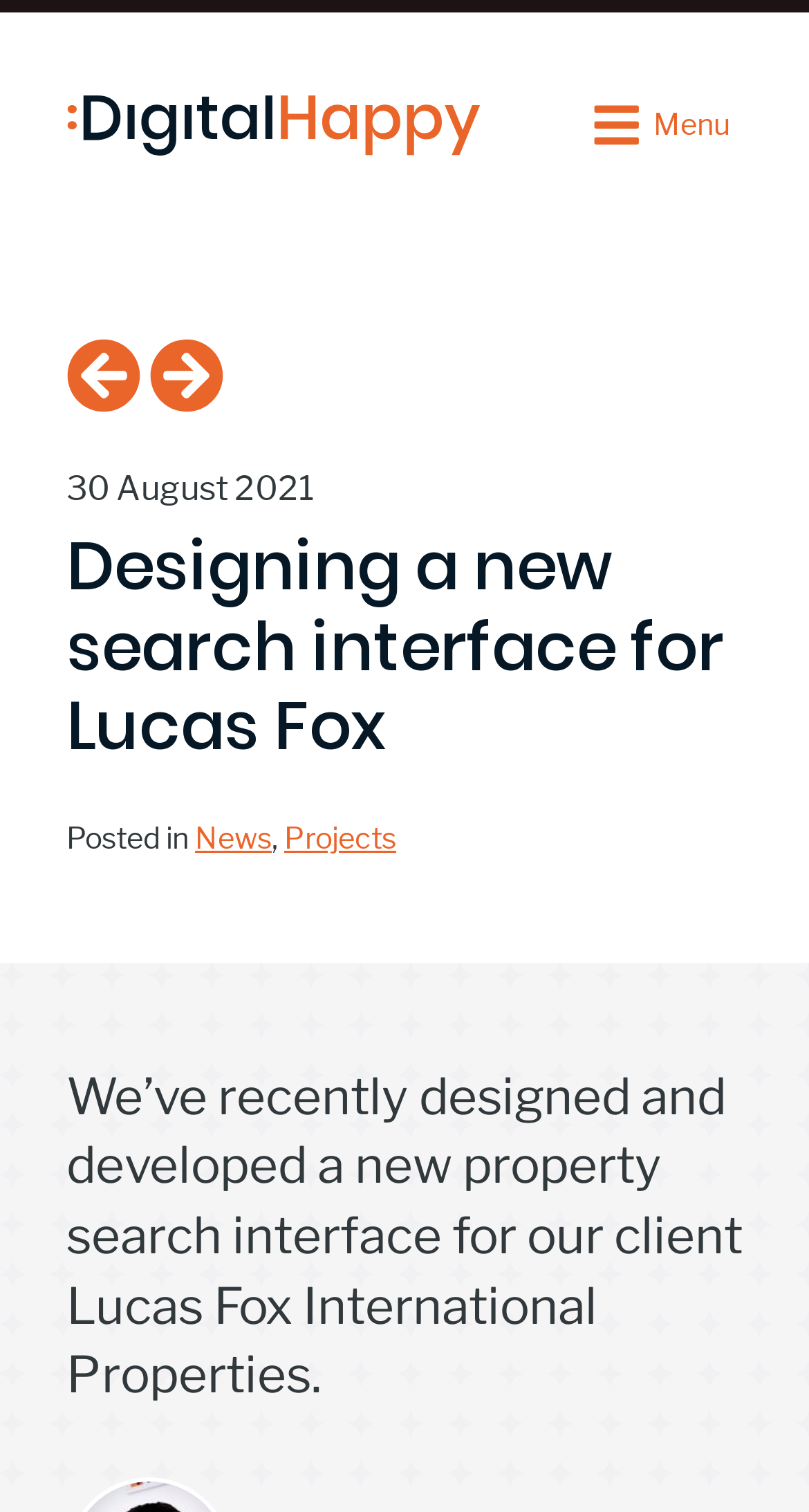Give an extensive and precise description of the webpage.

The webpage is about a design project for Lucas Fox International Properties, specifically a new property search interface. At the top left, there is a "Home" link accompanied by an image. On the top right, a "Menu" button is located, which controls a navigation overlay. 

Below the "Menu" button, there are three elements aligned horizontally: a "Previous" link, a "Next" link, and a static text displaying the date "30 August 2021". 

Further down, a prominent heading reads "Designing a new search interface for Lucas Fox". Below this heading, there is a paragraph of text that describes the project, stating that a new property search interface has been designed and developed for Lucas Fox International Properties. 

To the left of this paragraph, there are three elements aligned vertically: a static text "Posted in", a "News" link, and a "Projects" link, separated by commas.